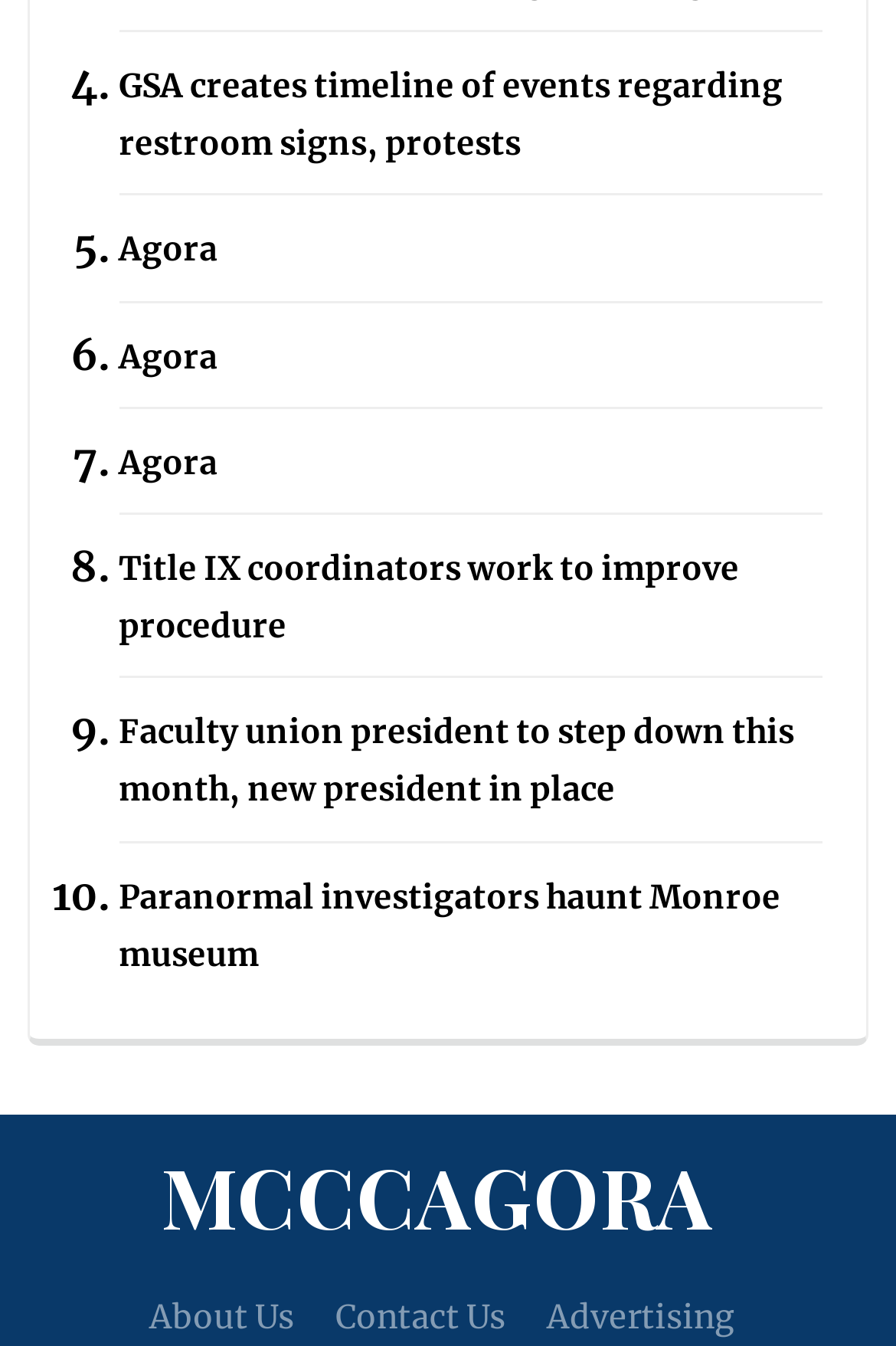Respond with a single word or phrase for the following question: 
What are the three links at the bottom of the page?

About Us, Contact Us, Advertising